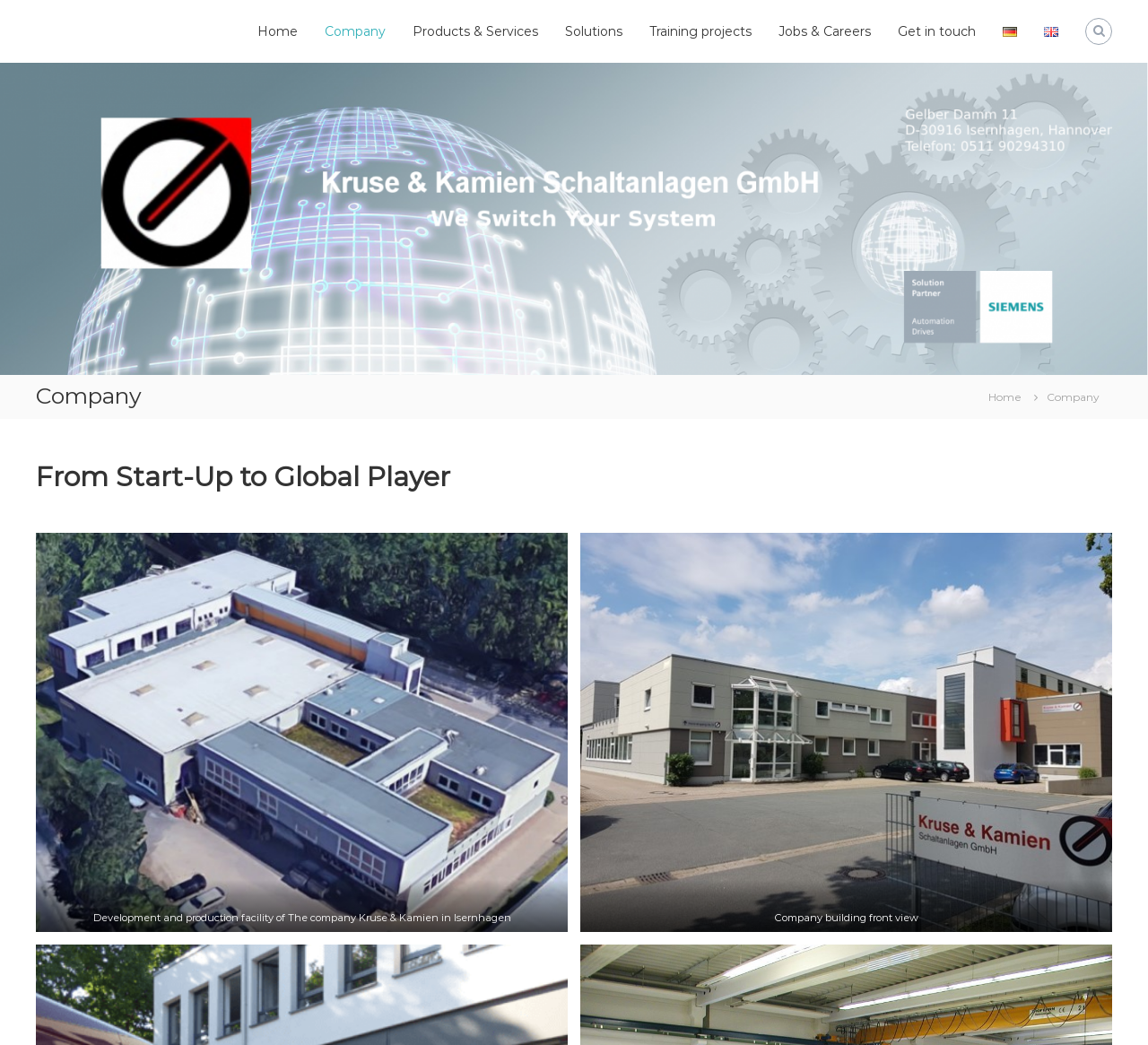Locate the bounding box coordinates of the element that should be clicked to execute the following instruction: "Click the company logo".

[0.041, 0.038, 0.164, 0.226]